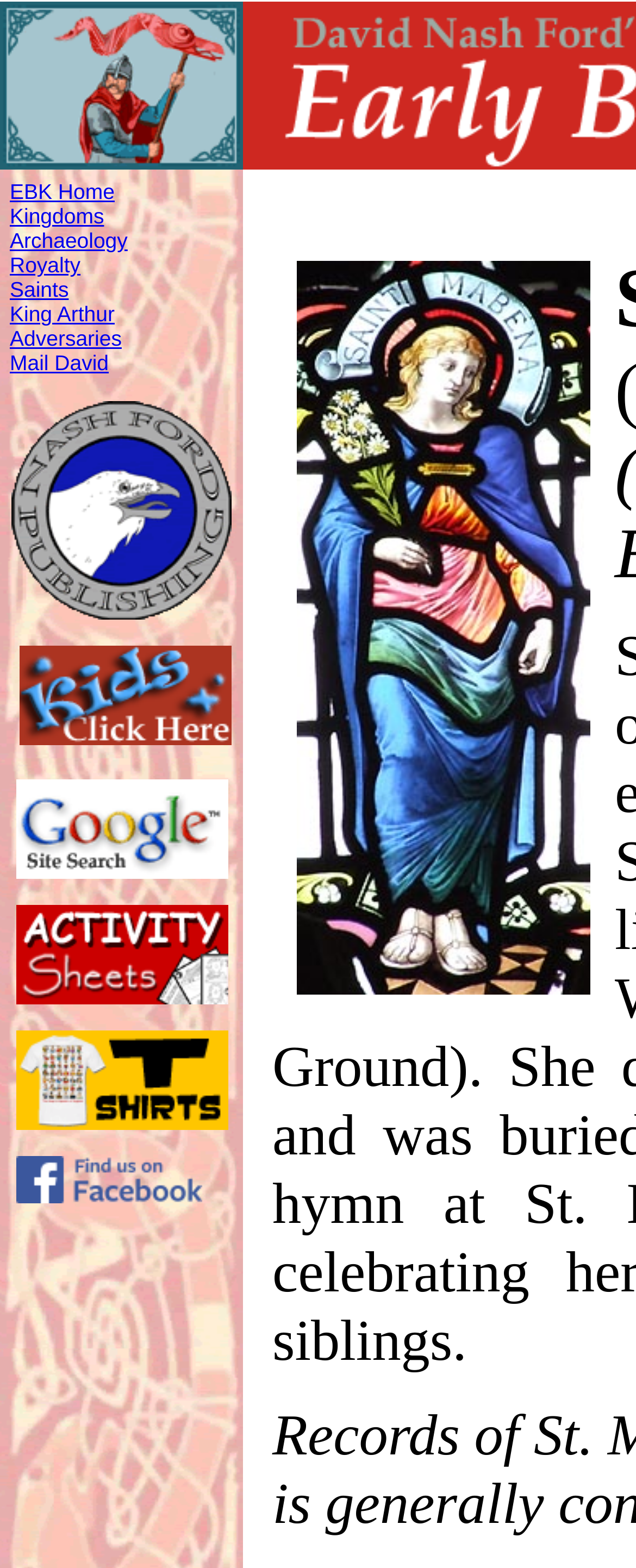Provide the bounding box coordinates of the HTML element described by the text: "King Arthur". The coordinates should be in the format [left, top, right, bottom] with values between 0 and 1.

[0.015, 0.192, 0.18, 0.208]